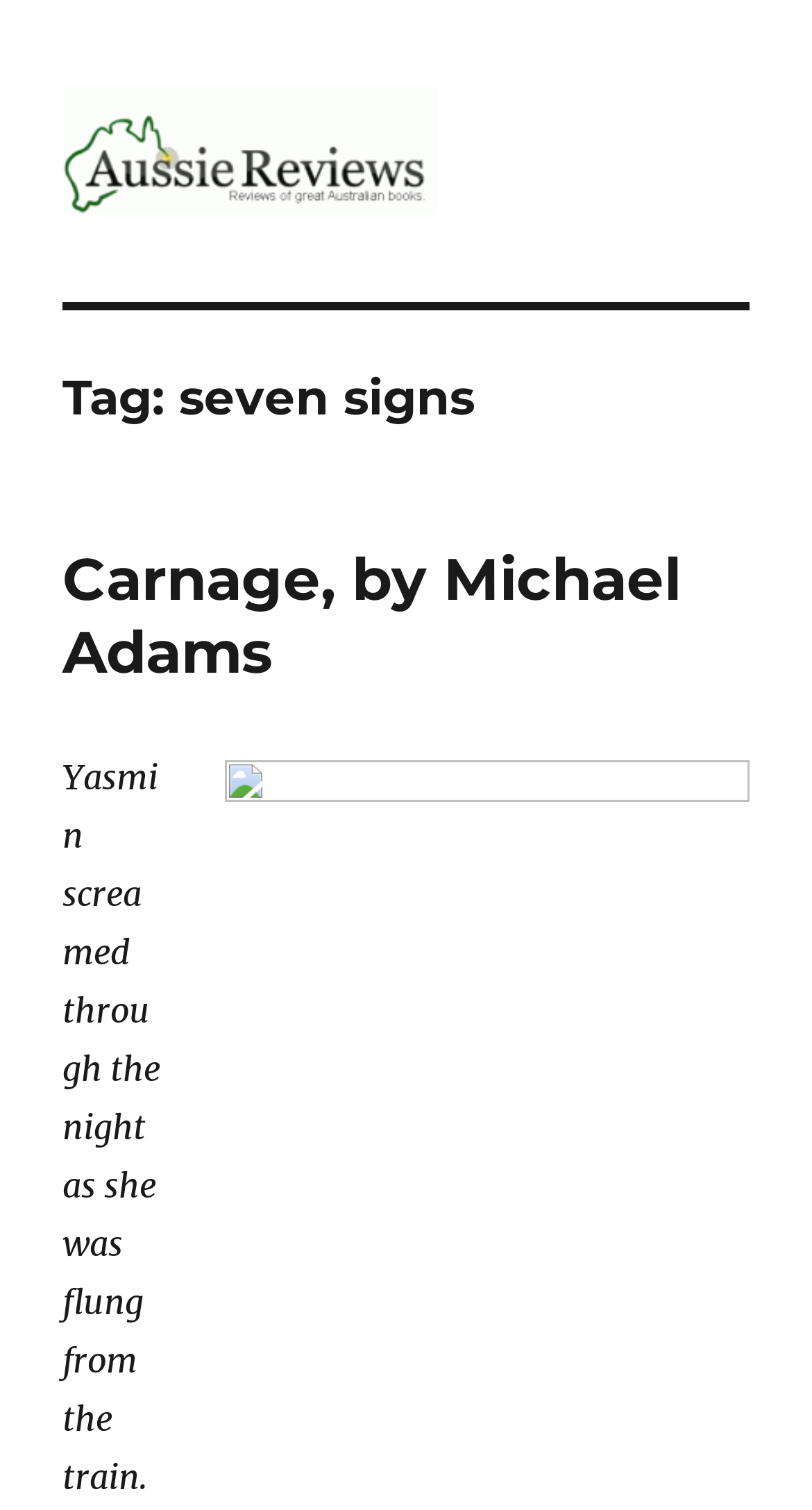Can you find and provide the title of the webpage?

Tag: seven signs